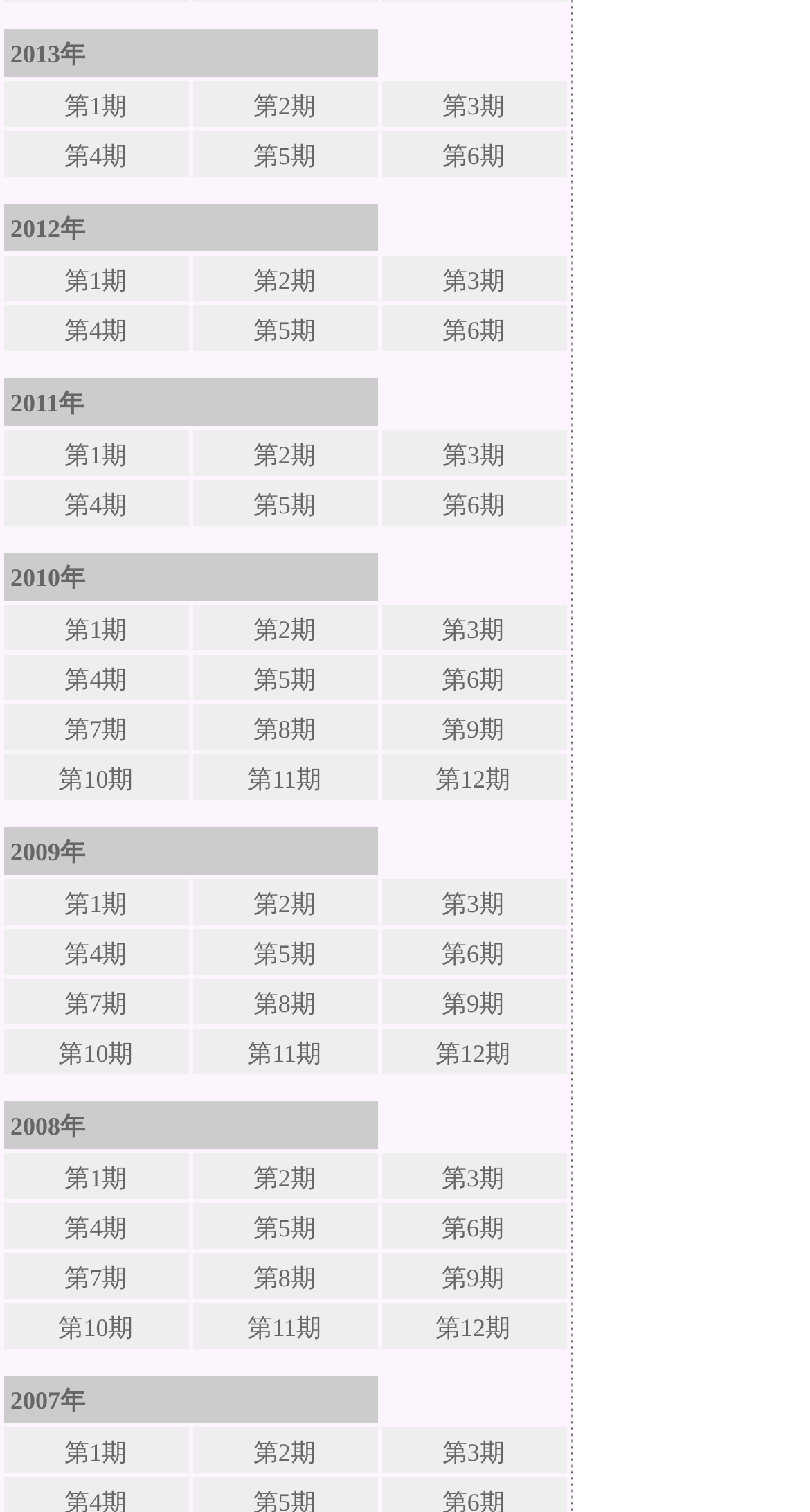Please identify the coordinates of the bounding box for the clickable region that will accomplish this instruction: "click 2013年".

[0.008, 0.021, 0.105, 0.049]